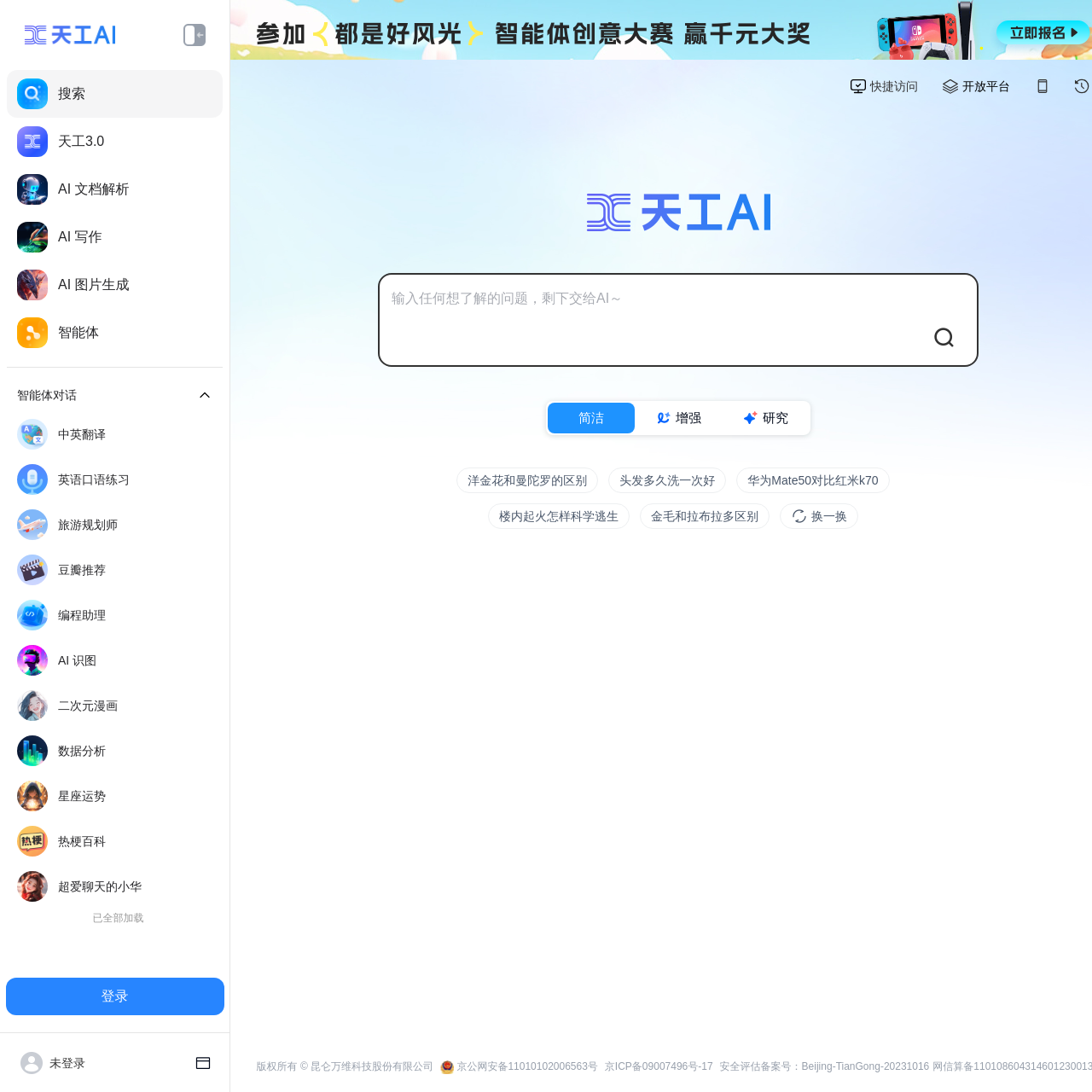Refer to the image and answer the question with as much detail as possible: What are the main functions of this AI assistant?

Based on the webpage, the main functions of this AI assistant are search, chat, write, and draw, which can be inferred from the links and buttons on the page, such as '搜索', 'AI 文档解析', 'AI 写作', and 'AI 图片生成'.